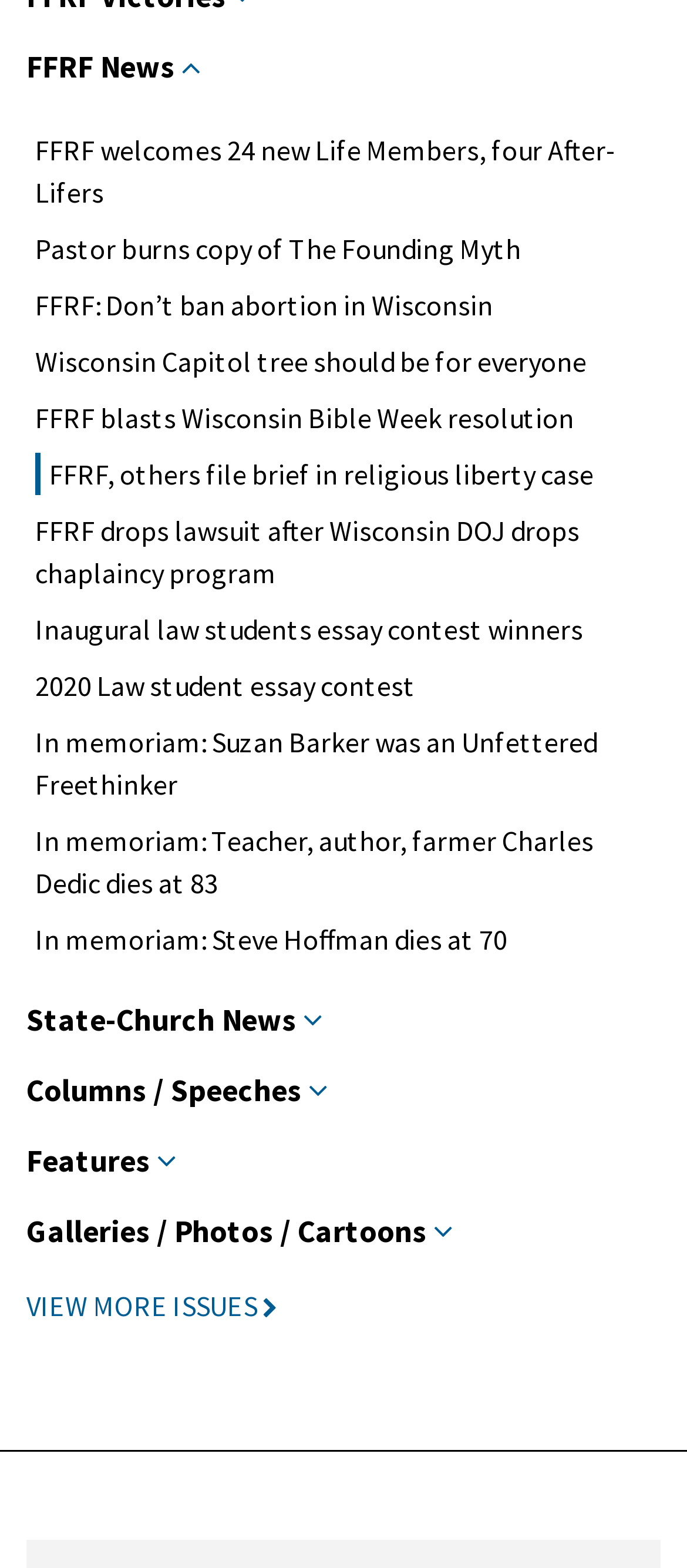Respond to the question below with a single word or phrase:
How many sections are on the page?

5